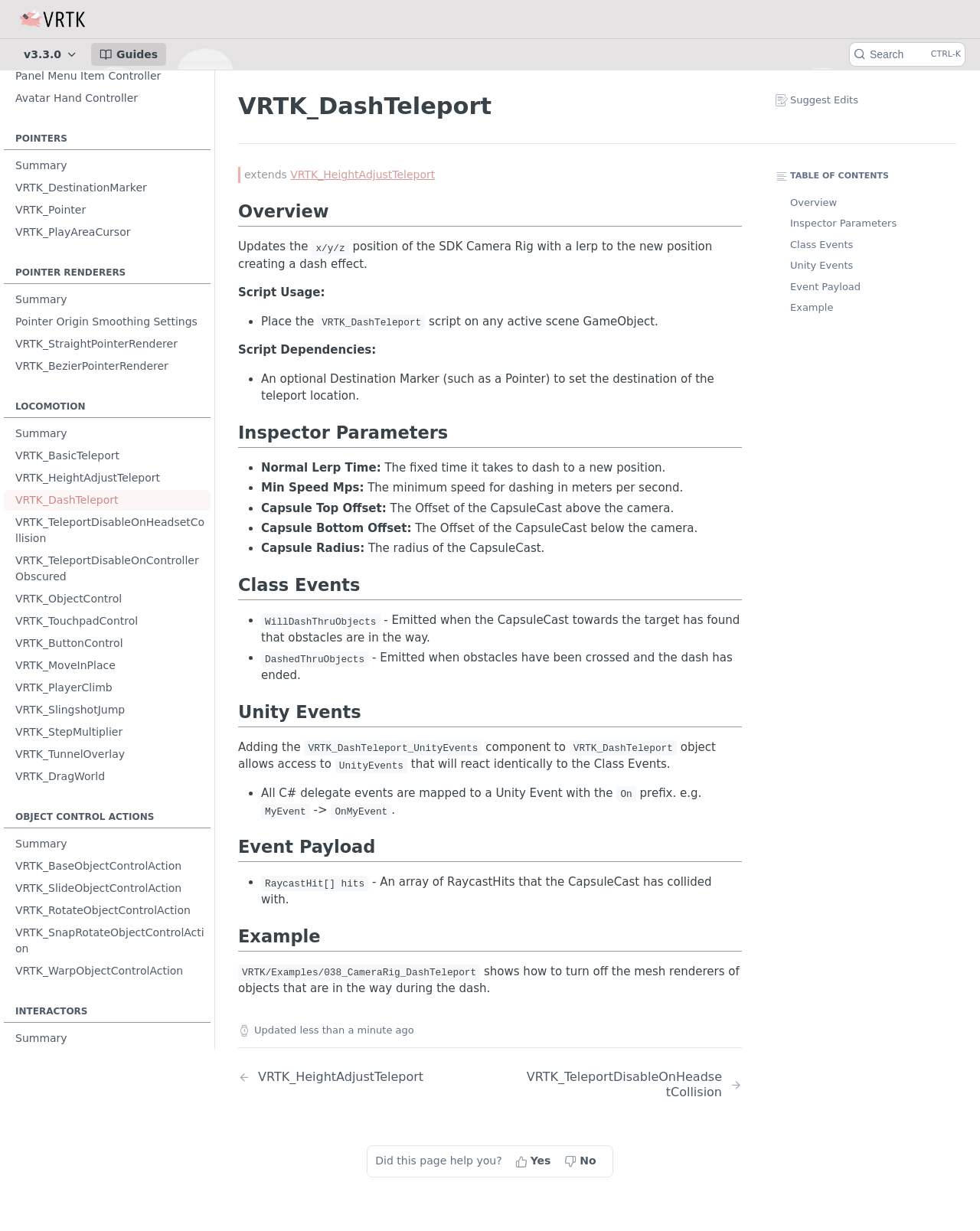What is the name of the toolkit mentioned in the webpage?
Make sure to answer the question with a detailed and comprehensive explanation.

The question is asking about the name of the toolkit mentioned in the webpage. From the webpage, we can see that there are many links and headings that start with 'VRTK', such as 'VRTK_DashTeleport', 'VRTK_HeightAdjustTeleport', etc. Therefore, the answer is VRTK.